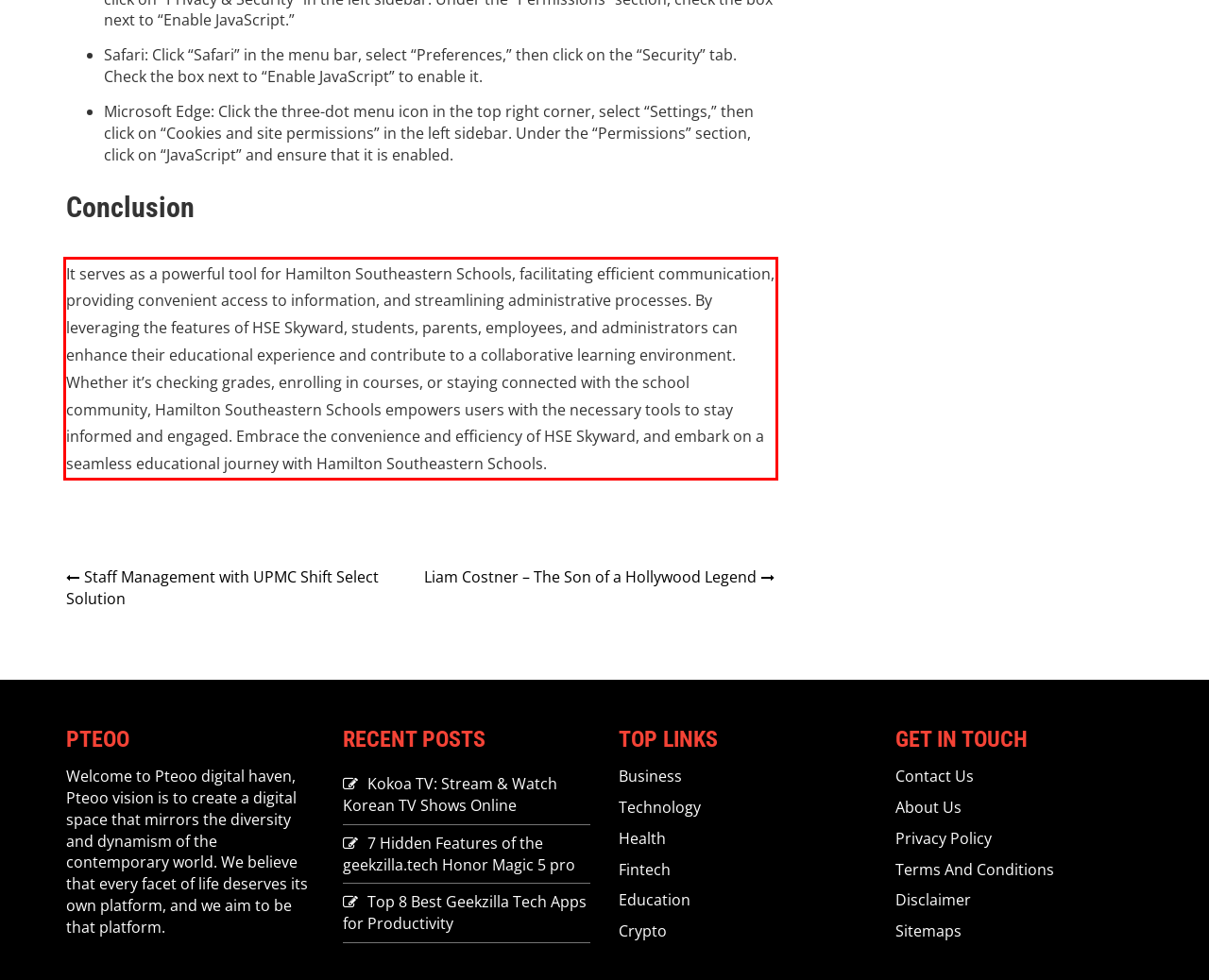Please examine the screenshot of the webpage and read the text present within the red rectangle bounding box.

It serves as a powerful tool for Hamilton Southeastern Schools, facilitating efficient communication, providing convenient access to information, and streamlining administrative processes. By leveraging the features of HSE Skyward, students, parents, employees, and administrators can enhance their educational experience and contribute to a collaborative learning environment. Whether it’s checking grades, enrolling in courses, or staying connected with the school community, Hamilton Southeastern Schools empowers users with the necessary tools to stay informed and engaged. Embrace the convenience and efficiency of HSE Skyward, and embark on a seamless educational journey with Hamilton Southeastern Schools.